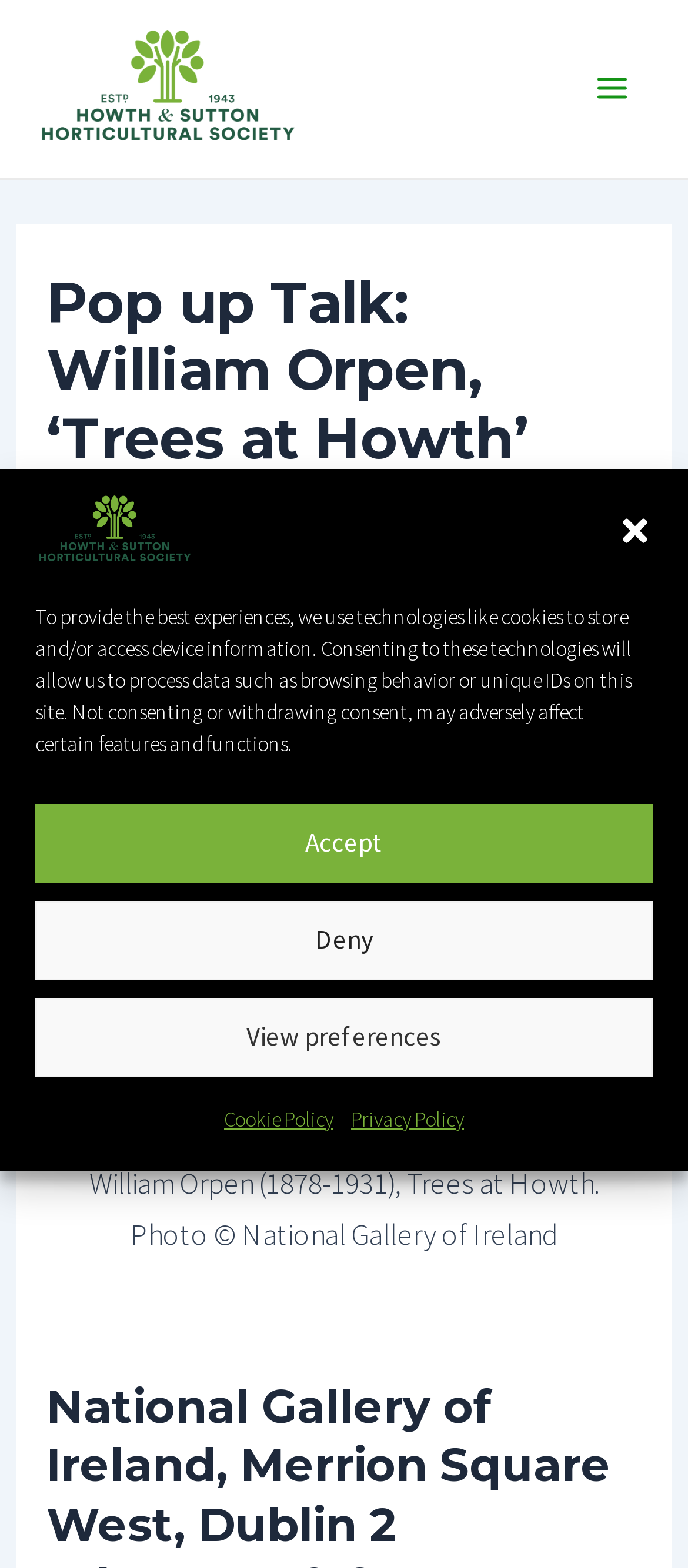What is the date of the article?
Answer with a single word or short phrase according to what you see in the image.

June 6, 2019